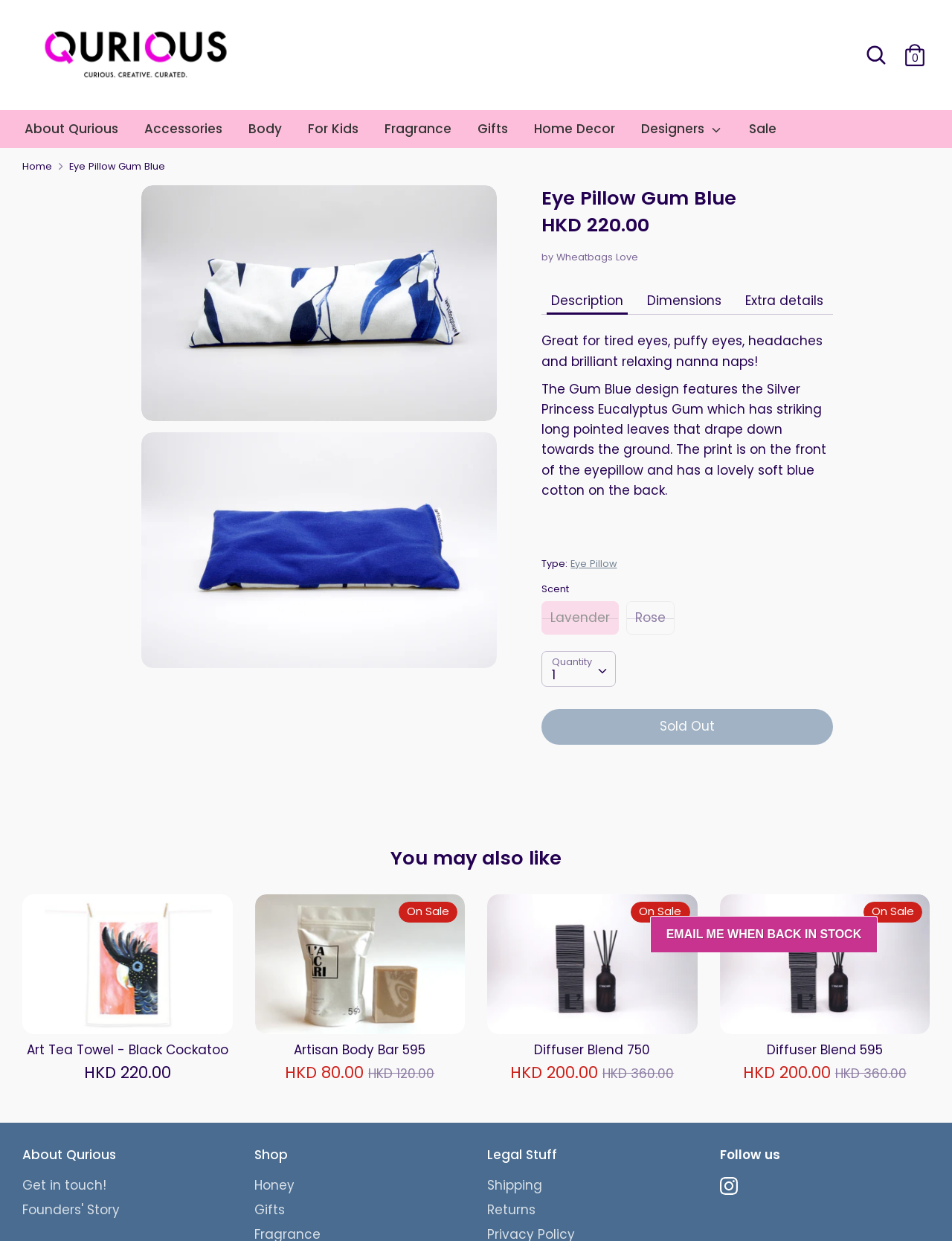Give a concise answer of one word or phrase to the question: 
How many related products are shown?

4